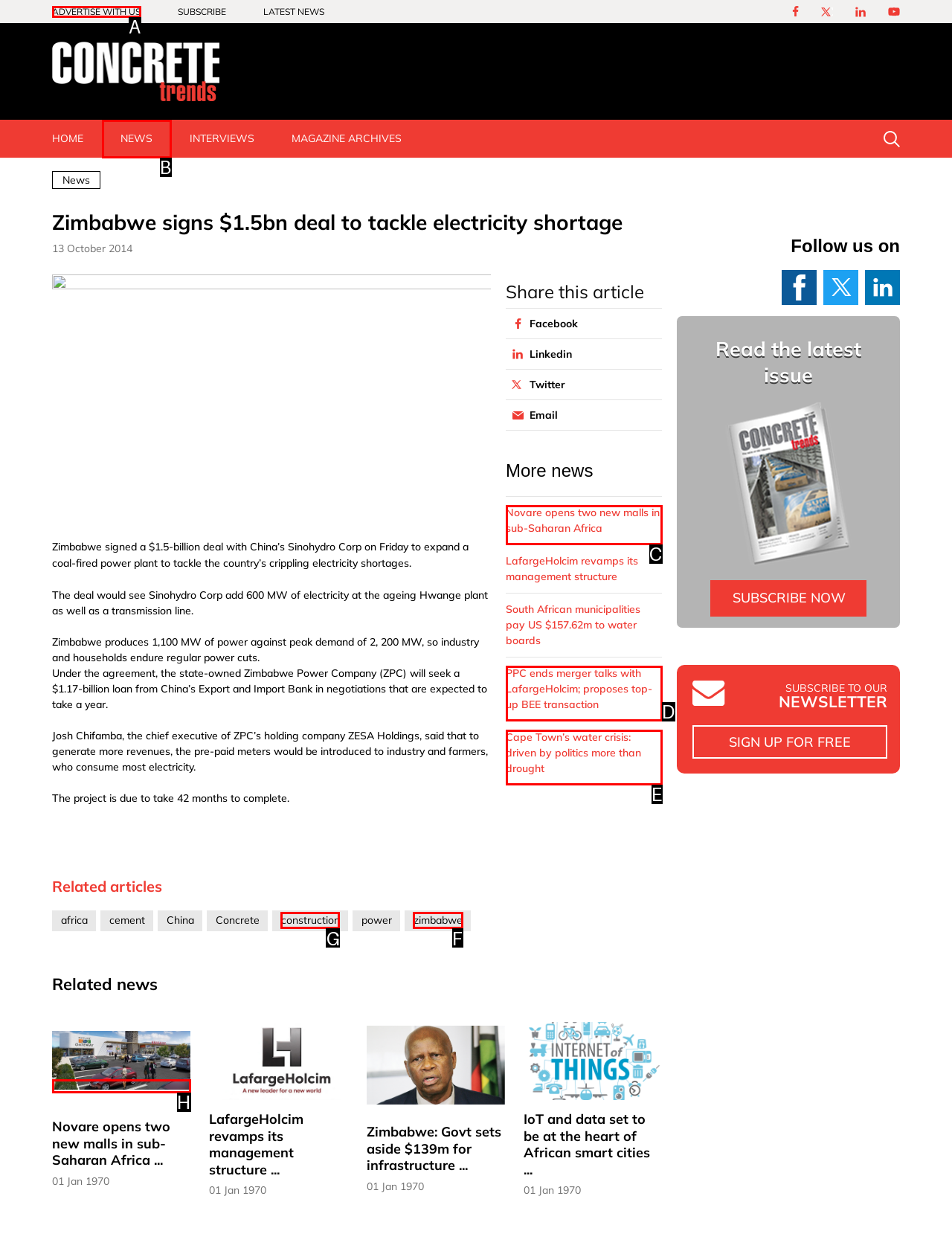Identify the letter of the correct UI element to fulfill the task: View related articles about Zimbabwe from the given options in the screenshot.

F